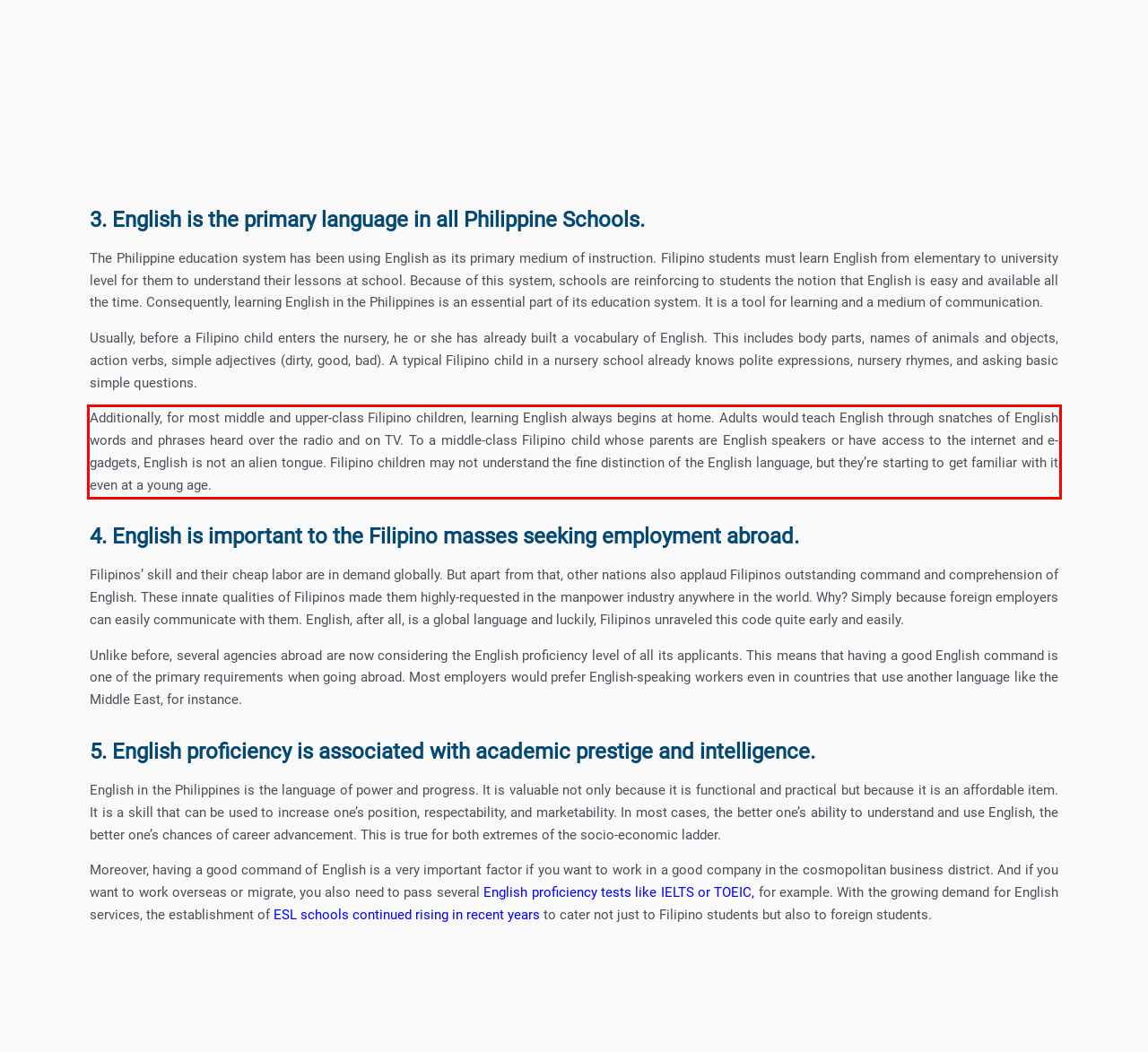You have a screenshot with a red rectangle around a UI element. Recognize and extract the text within this red bounding box using OCR.

Additionally, for most middle and upper-class Filipino children, learning English always begins at home. Adults would teach English through snatches of English words and phrases heard over the radio and on TV. To a middle-class Filipino child whose parents are English speakers or have access to the internet and e-gadgets, English is not an alien tongue. Filipino children may not understand the fine distinction of the English language, but they’re starting to get familiar with it even at a young age.